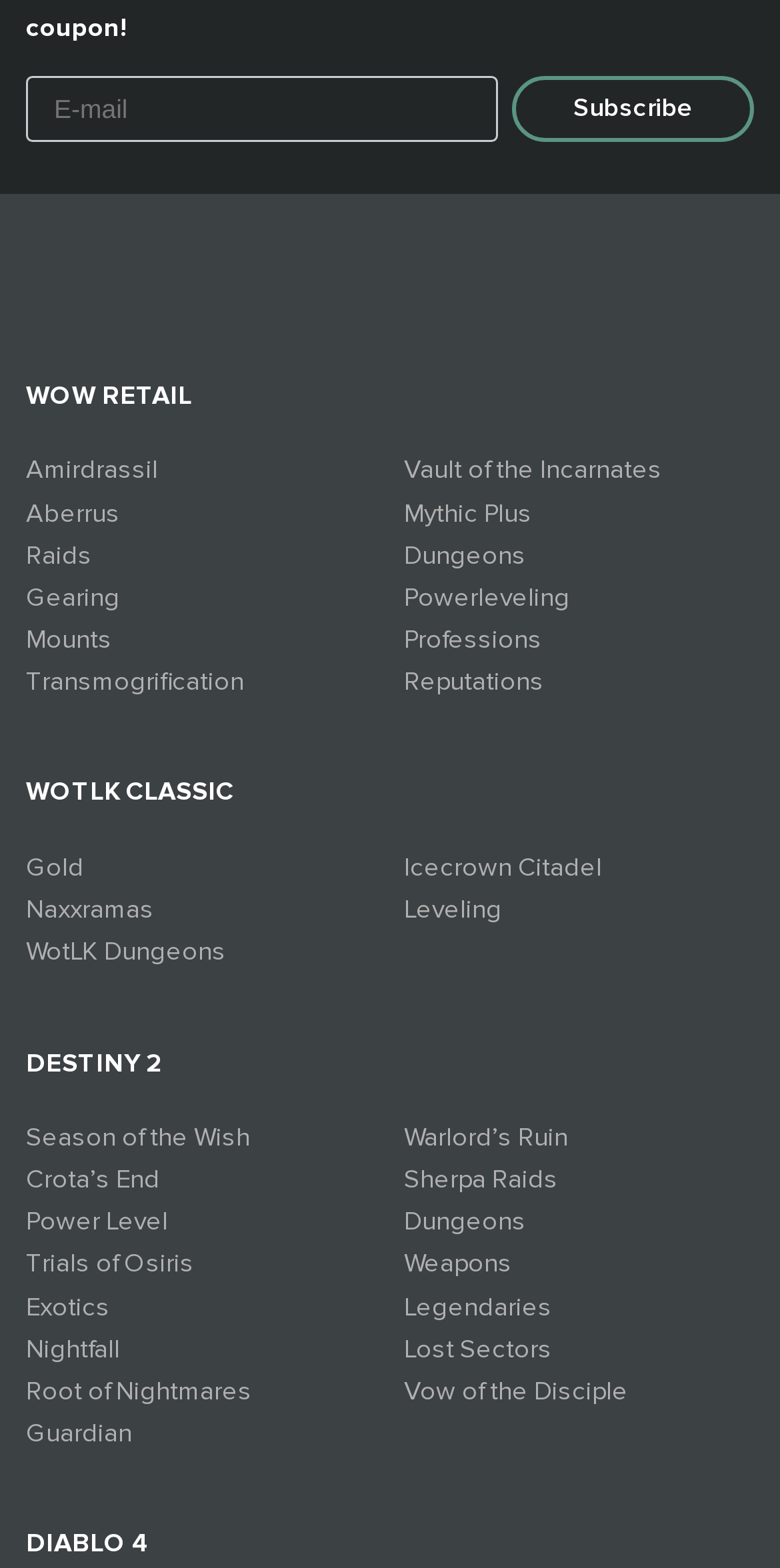Find the bounding box coordinates for the element that must be clicked to complete the instruction: "Check out Destiny 2 Season of the Wish". The coordinates should be four float numbers between 0 and 1, indicated as [left, top, right, bottom].

[0.033, 0.715, 0.321, 0.736]